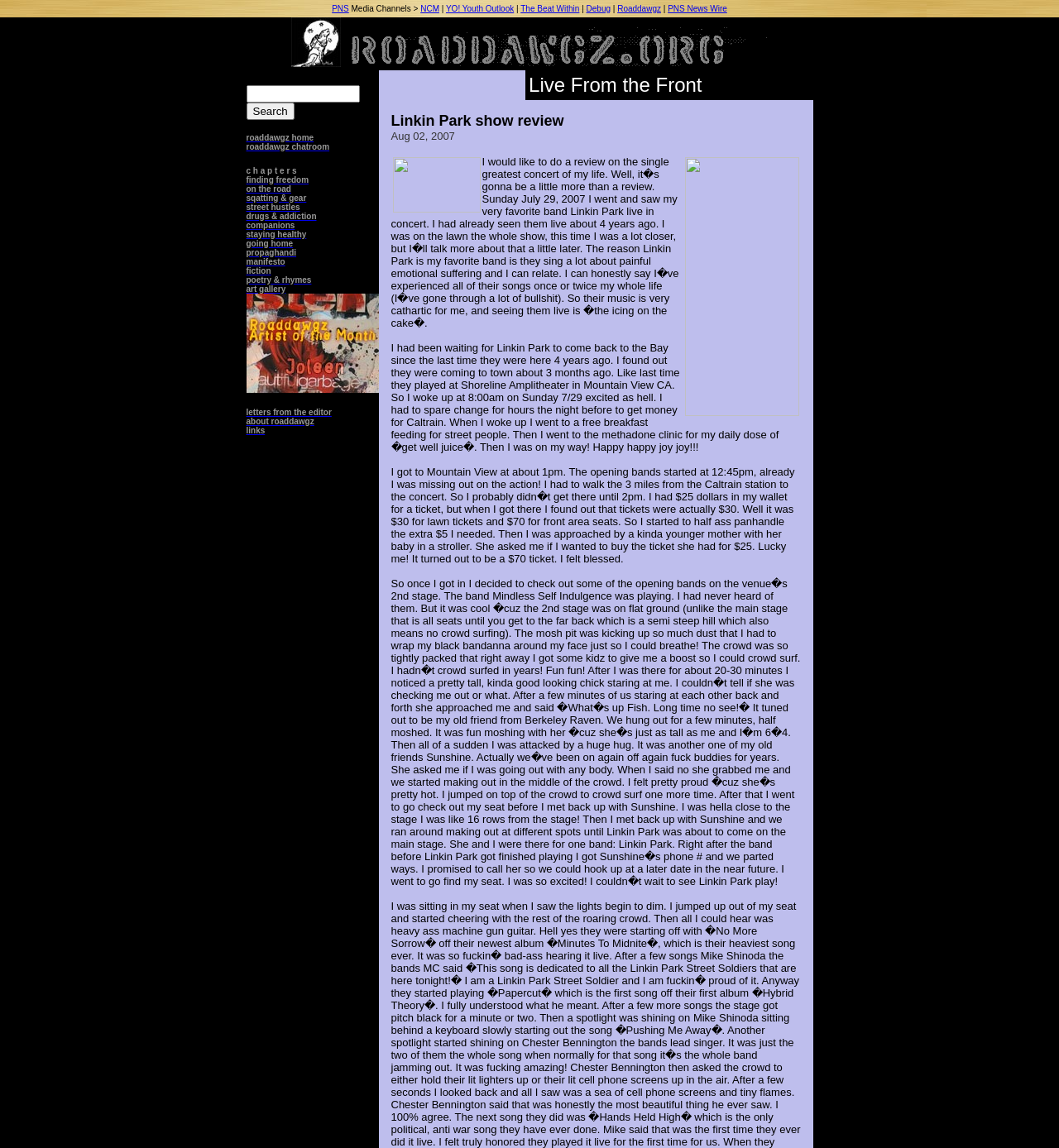Please determine the bounding box coordinates of the area that needs to be clicked to complete this task: 'Check out the 'art gallery''. The coordinates must be four float numbers between 0 and 1, formatted as [left, top, right, bottom].

[0.232, 0.244, 0.27, 0.256]